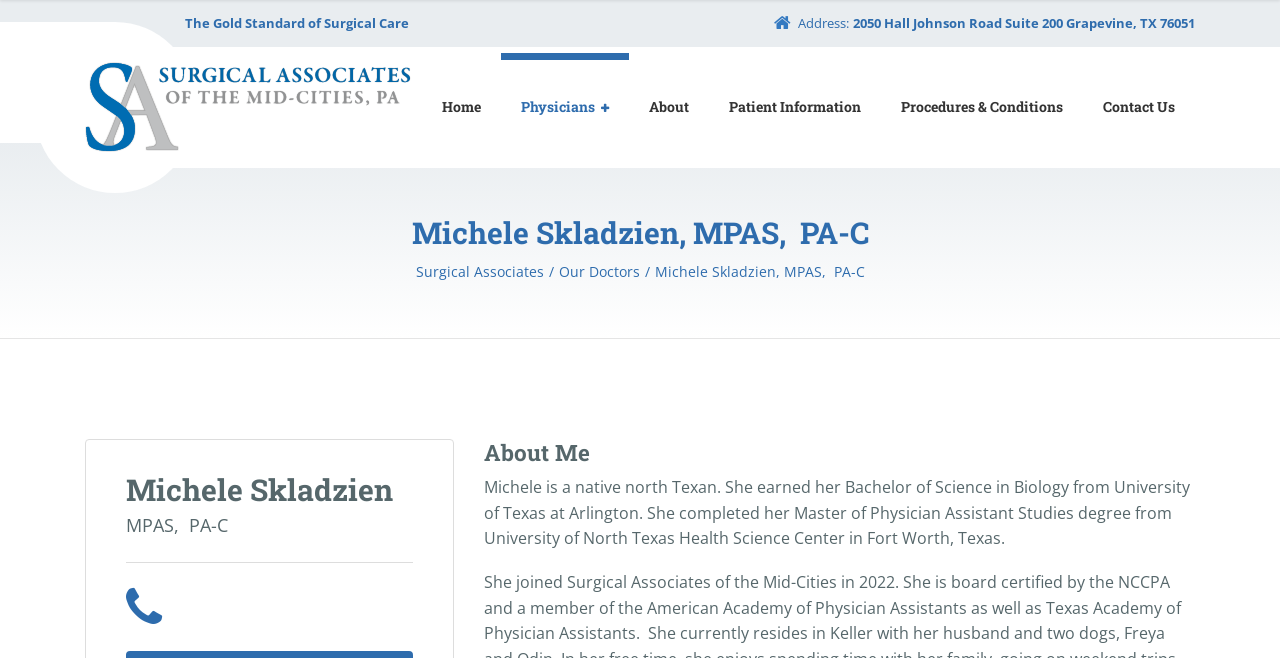Please determine the bounding box coordinates of the area that needs to be clicked to complete this task: 'Go to the Home page'. The coordinates must be four float numbers between 0 and 1, formatted as [left, top, right, bottom].

[0.33, 0.081, 0.391, 0.245]